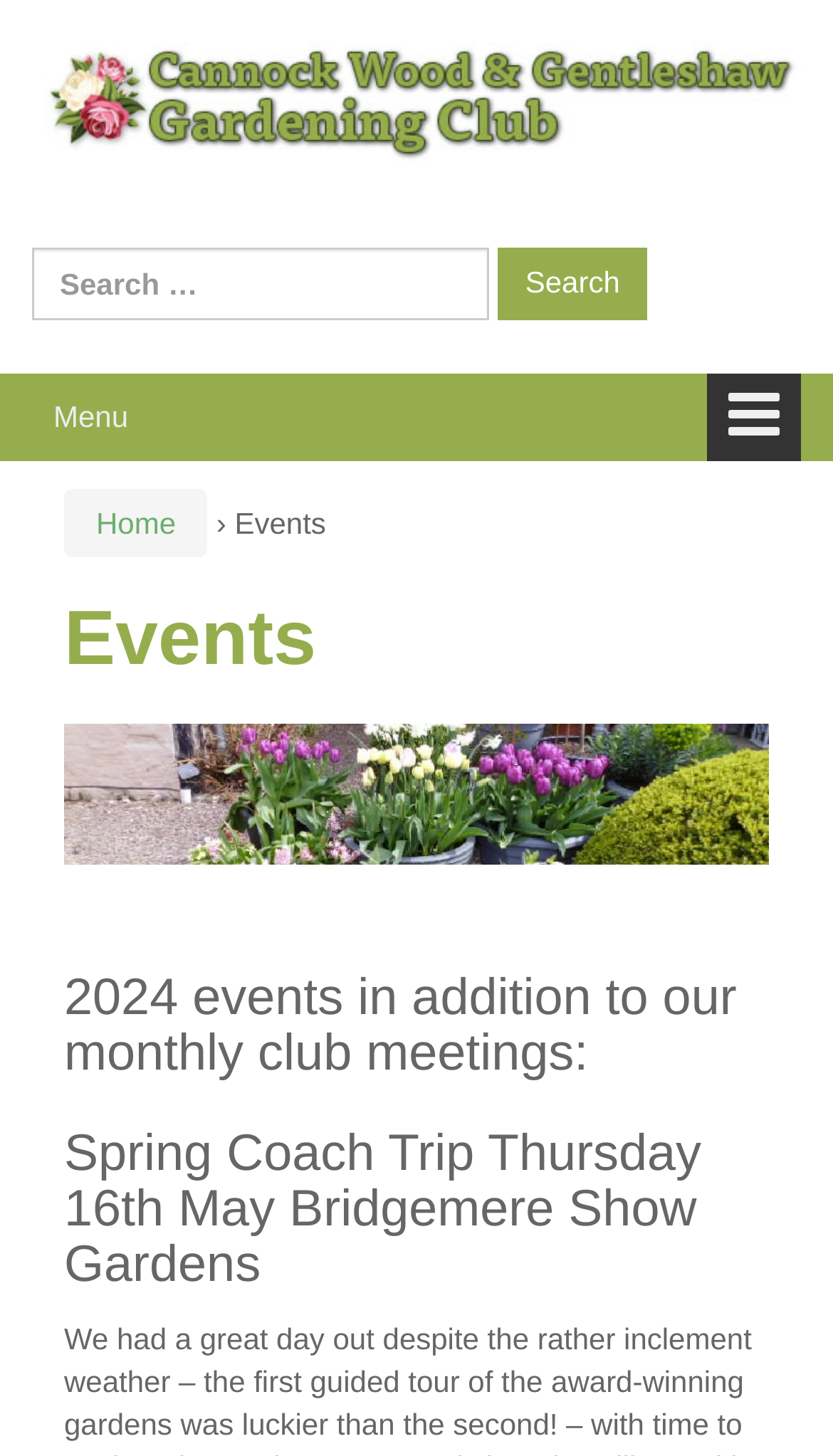Construct a thorough caption encompassing all aspects of the webpage.

The webpage is about the events of Cannock Wood & Gentleshaw Gardening Club. At the top left, there is a link and an image with the club's name. Below them, there is a search bar with a label "Search for:" and a search button. 

To the right of the search bar, there is a "Menu" text, and a mobile menu toggle button at the top right corner. When the mobile menu toggle button is clicked, a menu dropdown appears, containing a "Home" link and a breadcrumb trail indicating the current page is "Events".

The main content of the page is divided into sections. The first section has a heading "Events" at the top. Below the heading, there is a subheading "2024 events in addition to our monthly club meetings:". 

Under the subheading, there is a list of events, with the first event being "Spring Coach Trip Thursday 16th May Bridgemere Show Gardens". The list of events likely continues below, but the provided accessibility tree only shows the first event.